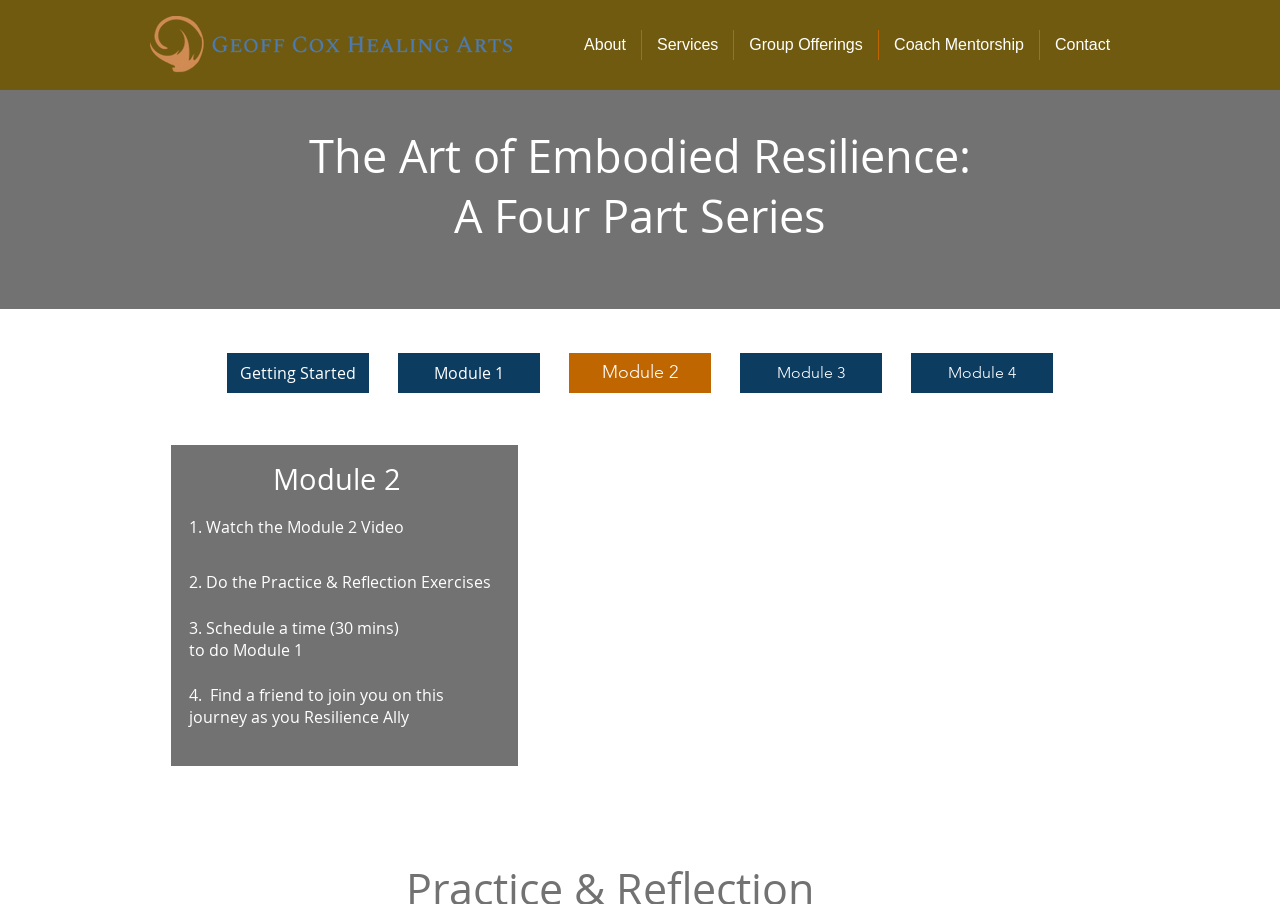Please give a succinct answer using a single word or phrase:
What is the third step in the Module 2 instructions?

Schedule a time (30 mins)